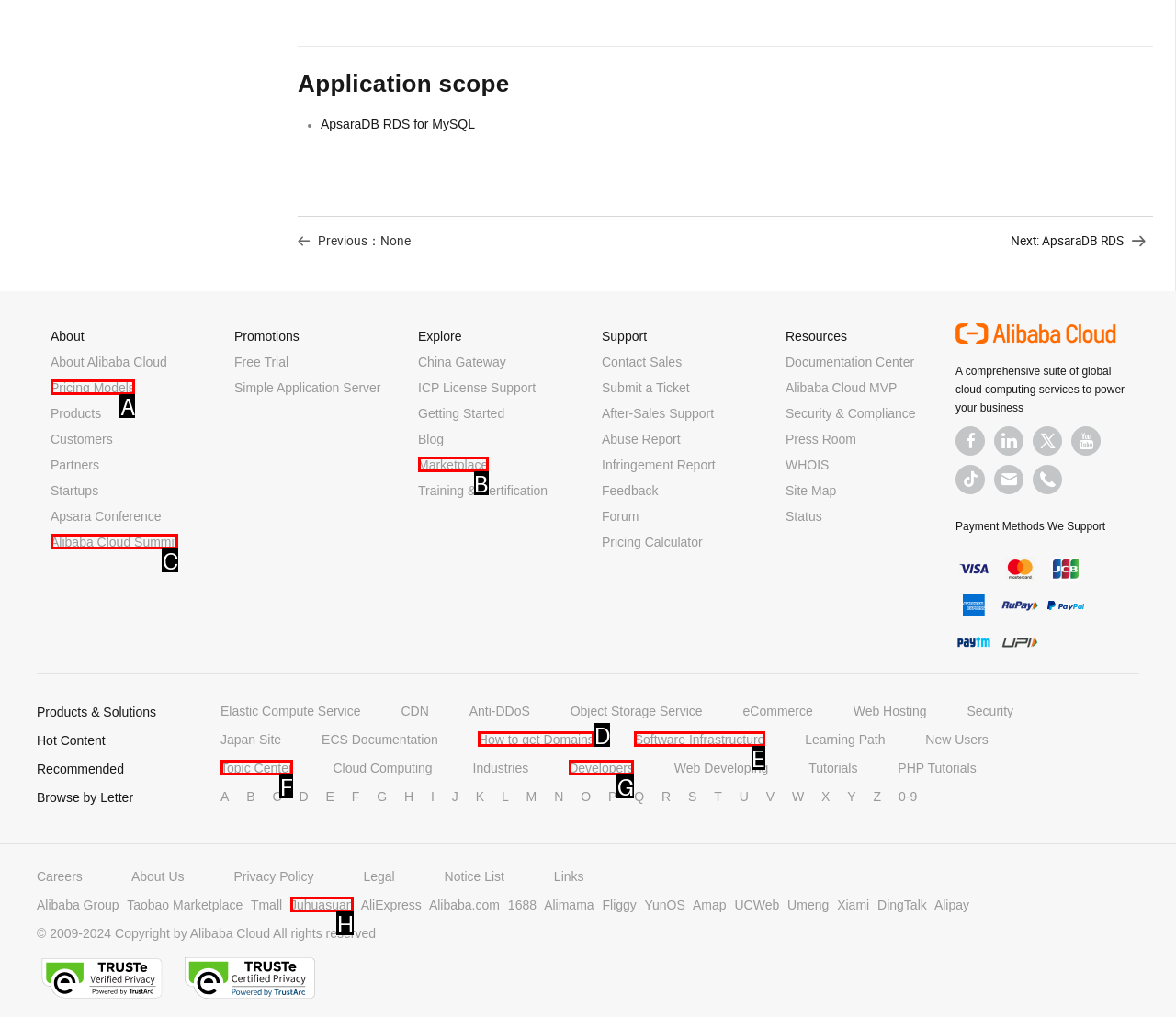Find the option that fits the given description: Developers
Answer with the letter representing the correct choice directly.

G